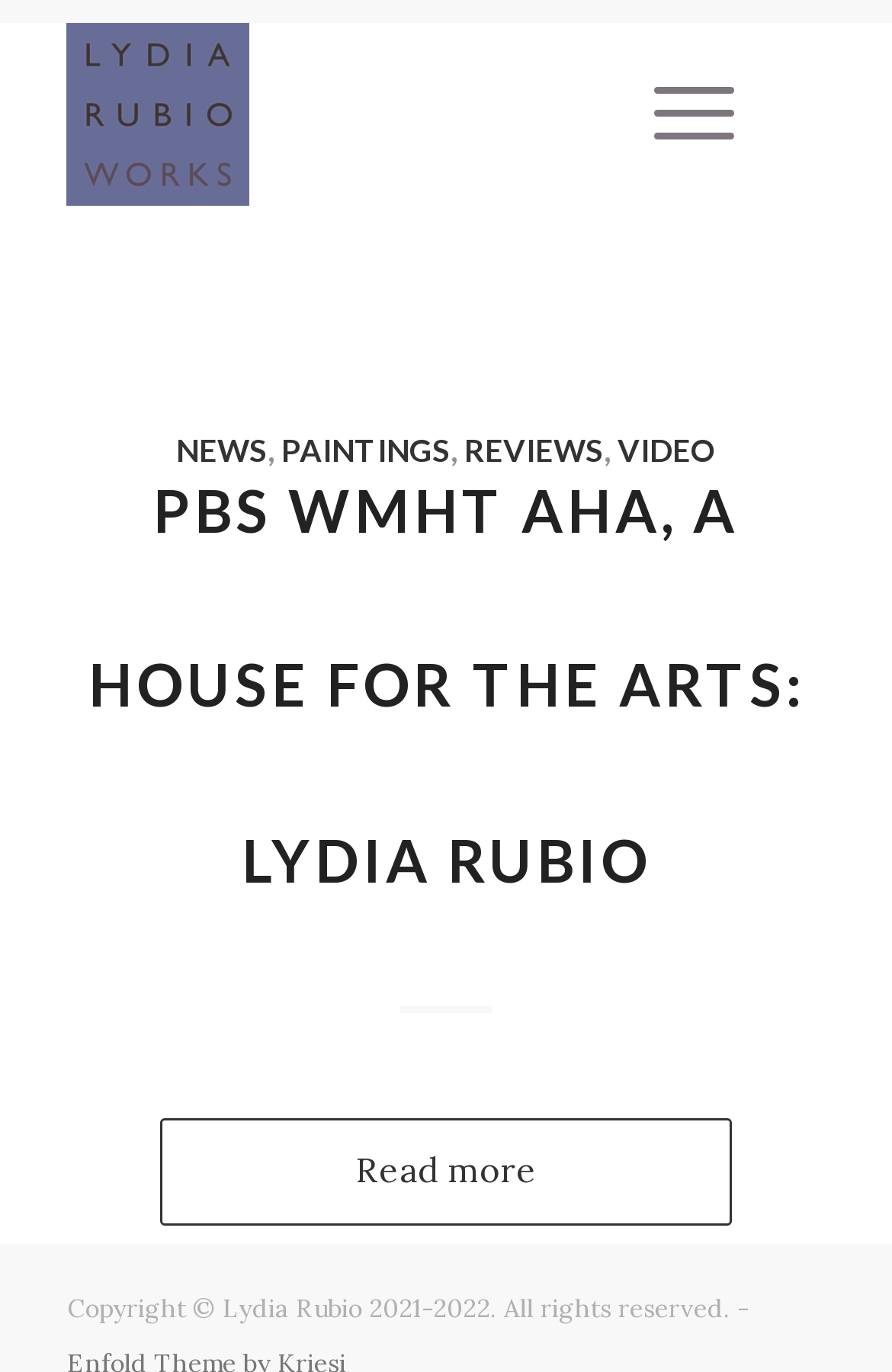Given the following UI element description: "aria-label="Global navigation" title="Global navigation"", find the bounding box coordinates in the webpage screenshot.

None